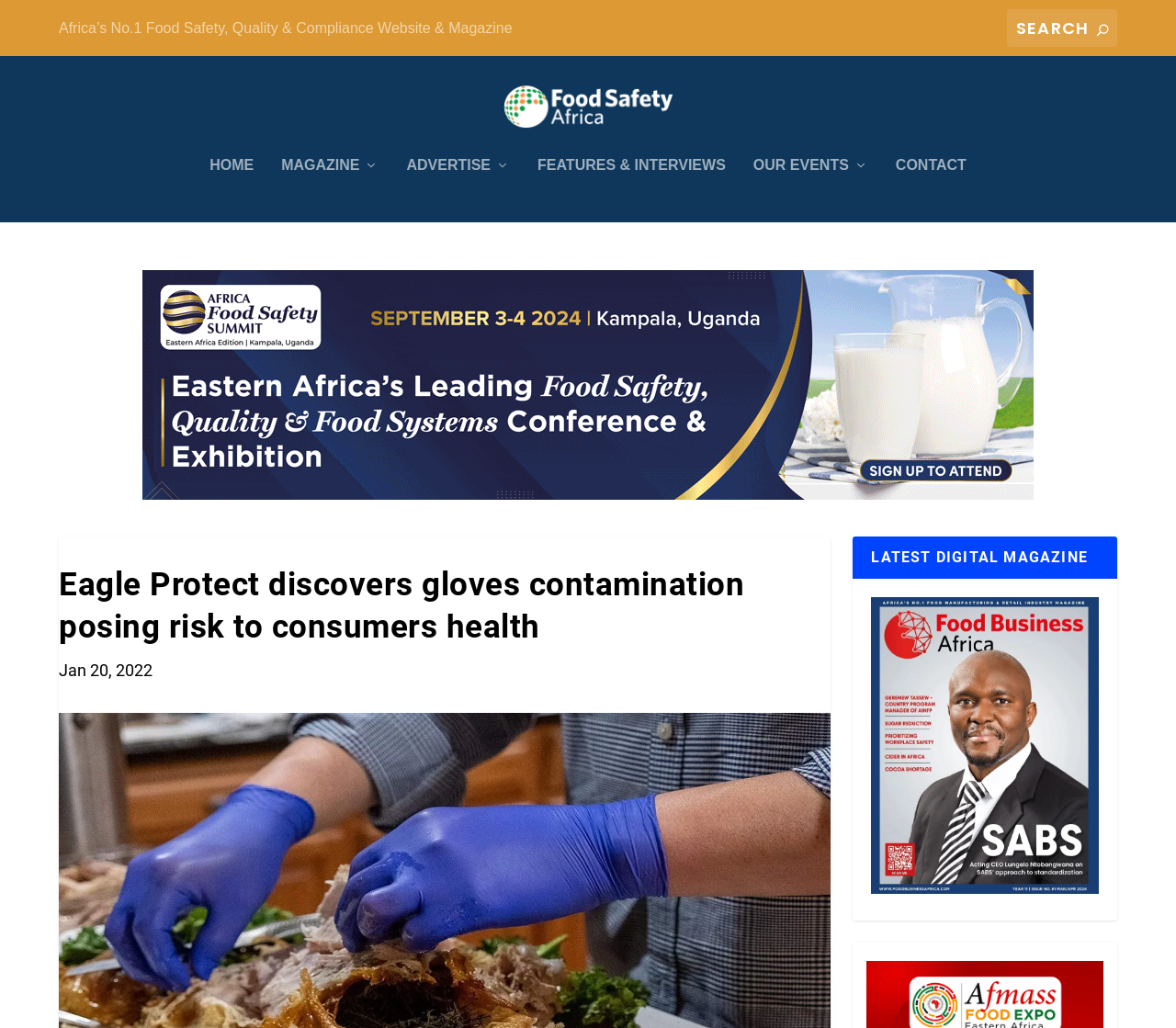Pinpoint the bounding box coordinates of the area that must be clicked to complete this instruction: "Search for something".

[0.856, 0.009, 0.95, 0.046]